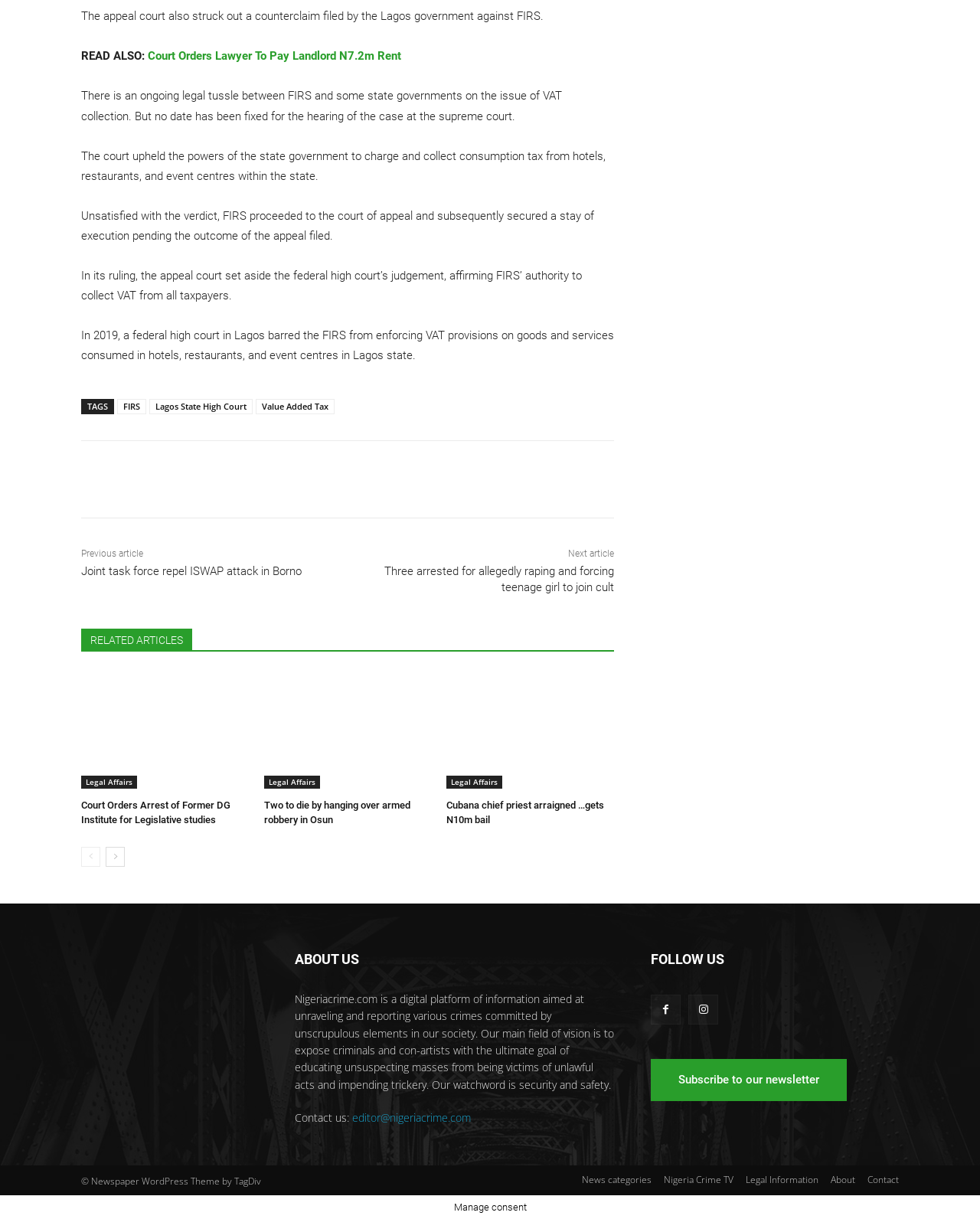Show the bounding box coordinates for the element that needs to be clicked to execute the following instruction: "Follow Nigeriacrime.com on social media". Provide the coordinates in the form of four float numbers between 0 and 1, i.e., [left, top, right, bottom].

[0.664, 0.816, 0.695, 0.84]